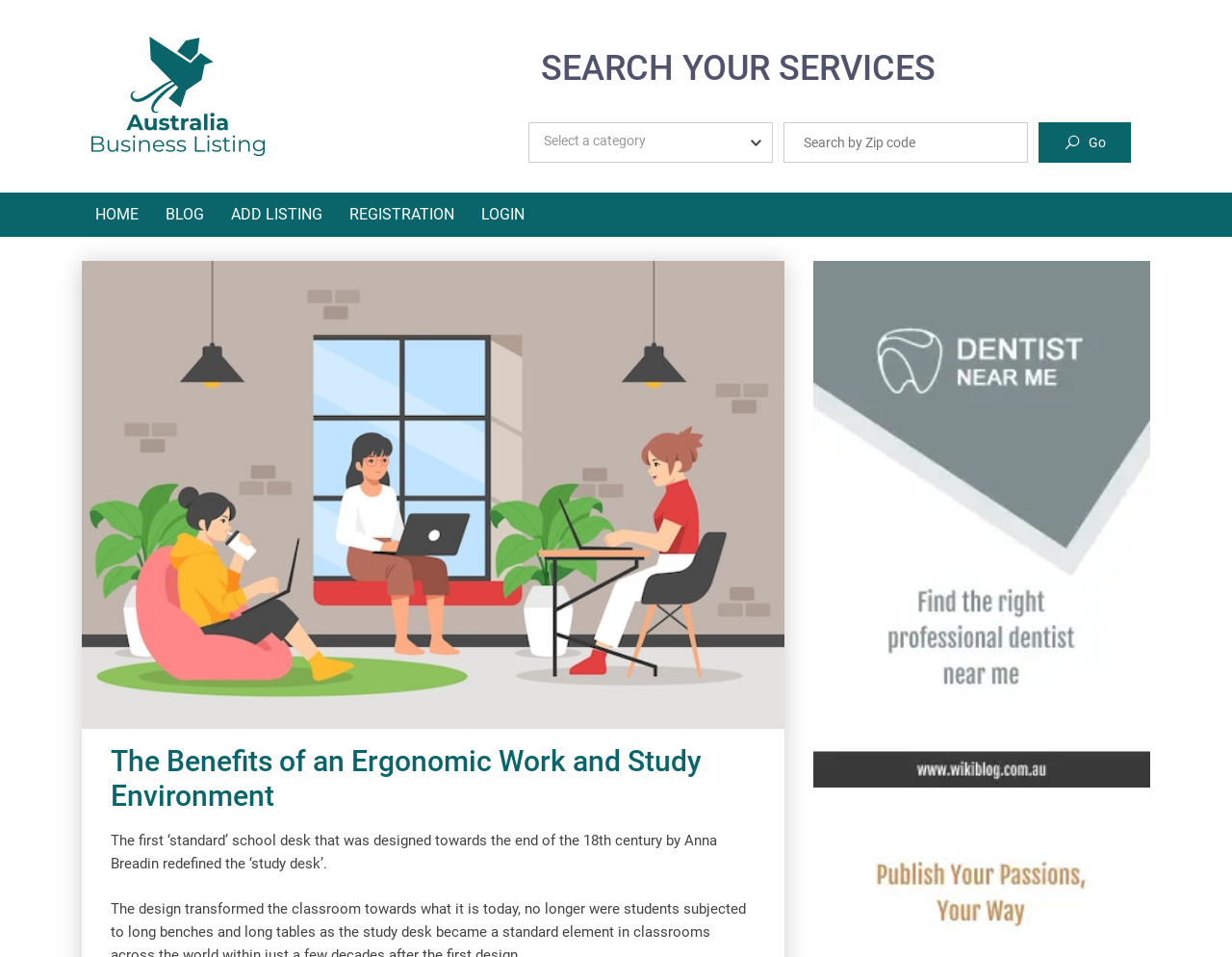Bounding box coordinates must be specified in the format (top-left x, top-left y, bottom-right x, bottom-right y). All values should be floating point numbers between 0 and 1. What are the bounding box coordinates of the UI element described as: Go

[0.843, 0.128, 0.918, 0.17]